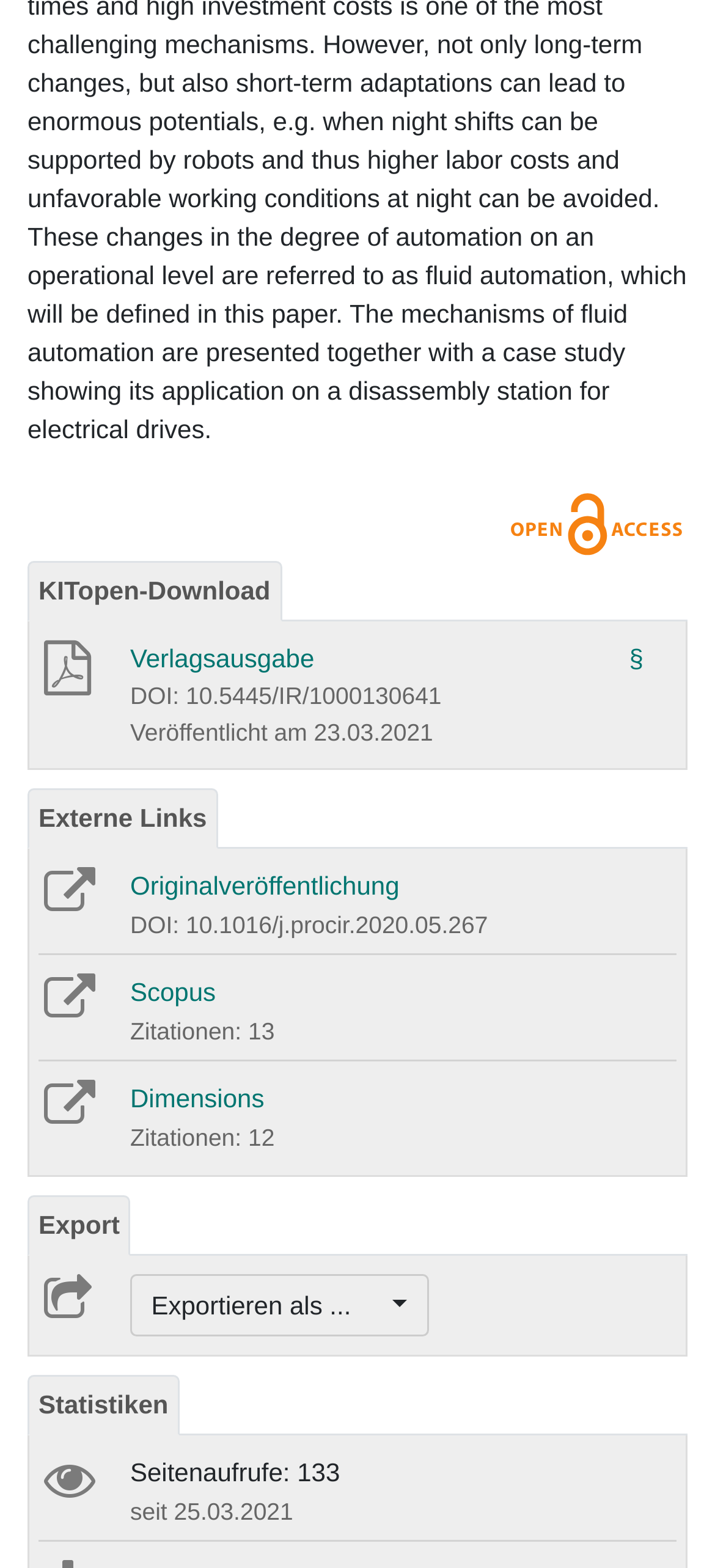Identify the bounding box coordinates of the clickable region to carry out the given instruction: "View statistics".

[0.038, 0.877, 0.251, 0.915]